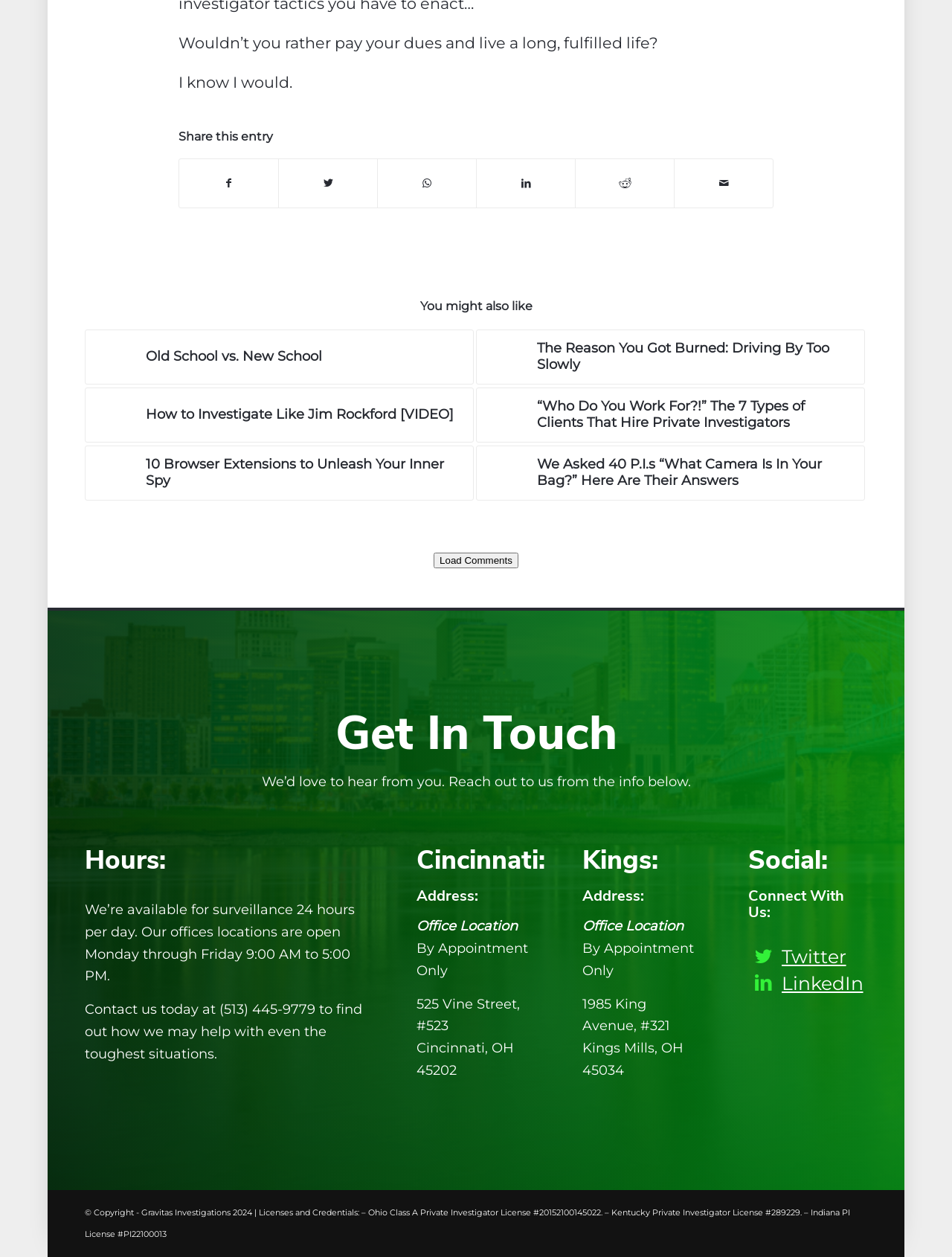How many social media links are there?
Please look at the screenshot and answer using one word or phrase.

2